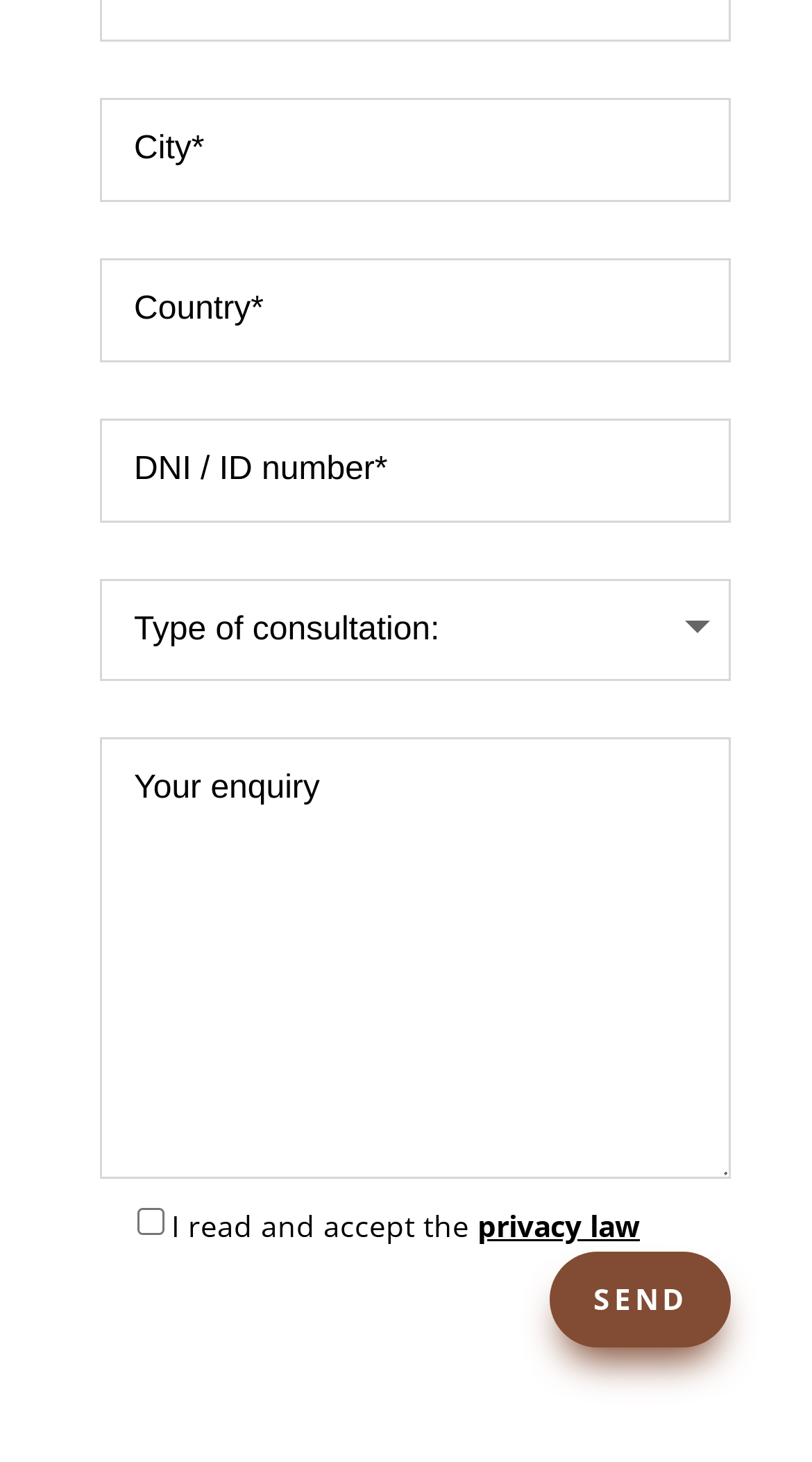Identify the bounding box coordinates for the UI element mentioned here: "value="Send"". Provide the coordinates as four float values between 0 and 1, i.e., [left, top, right, bottom].

[0.677, 0.856, 0.9, 0.922]